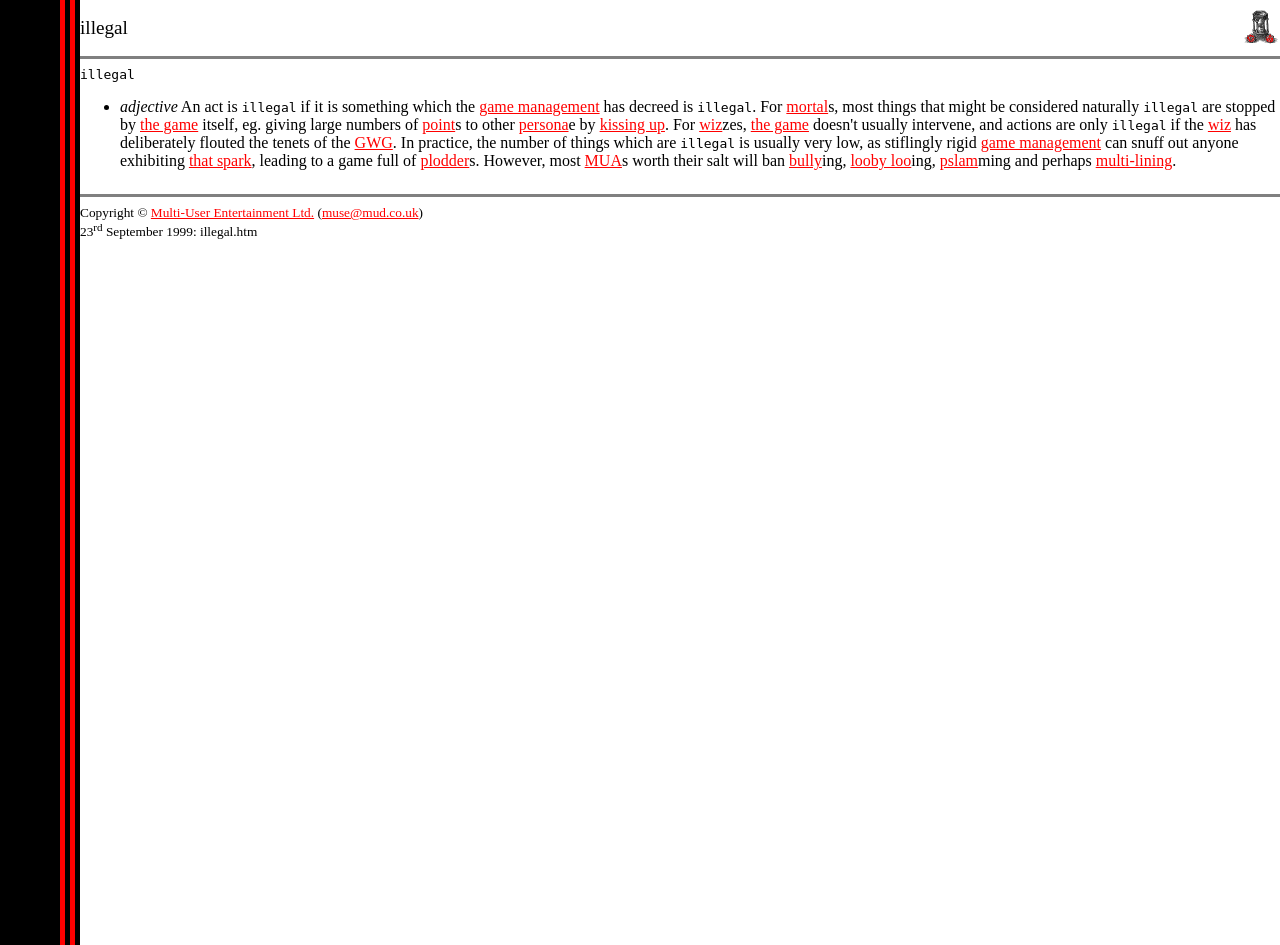Bounding box coordinates should be provided in the format (top-left x, top-left y, bottom-right x, bottom-right y) with all values between 0 and 1. Identify the bounding box for this UI element: Multi-User Entertainment Ltd.

[0.118, 0.217, 0.245, 0.233]